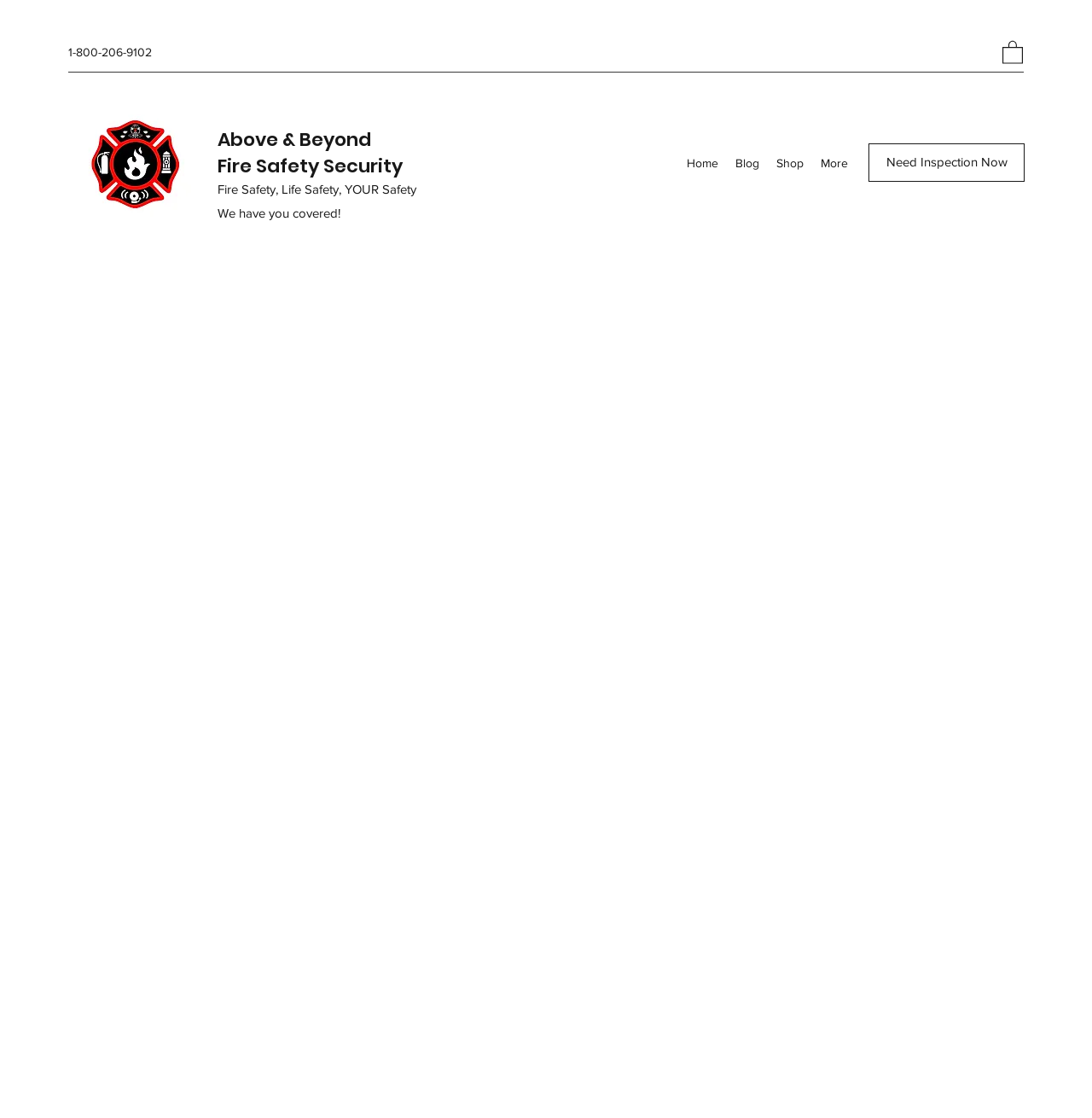What is the phone number on the top right?
Answer with a single word or phrase by referring to the visual content.

1-800-206-9102